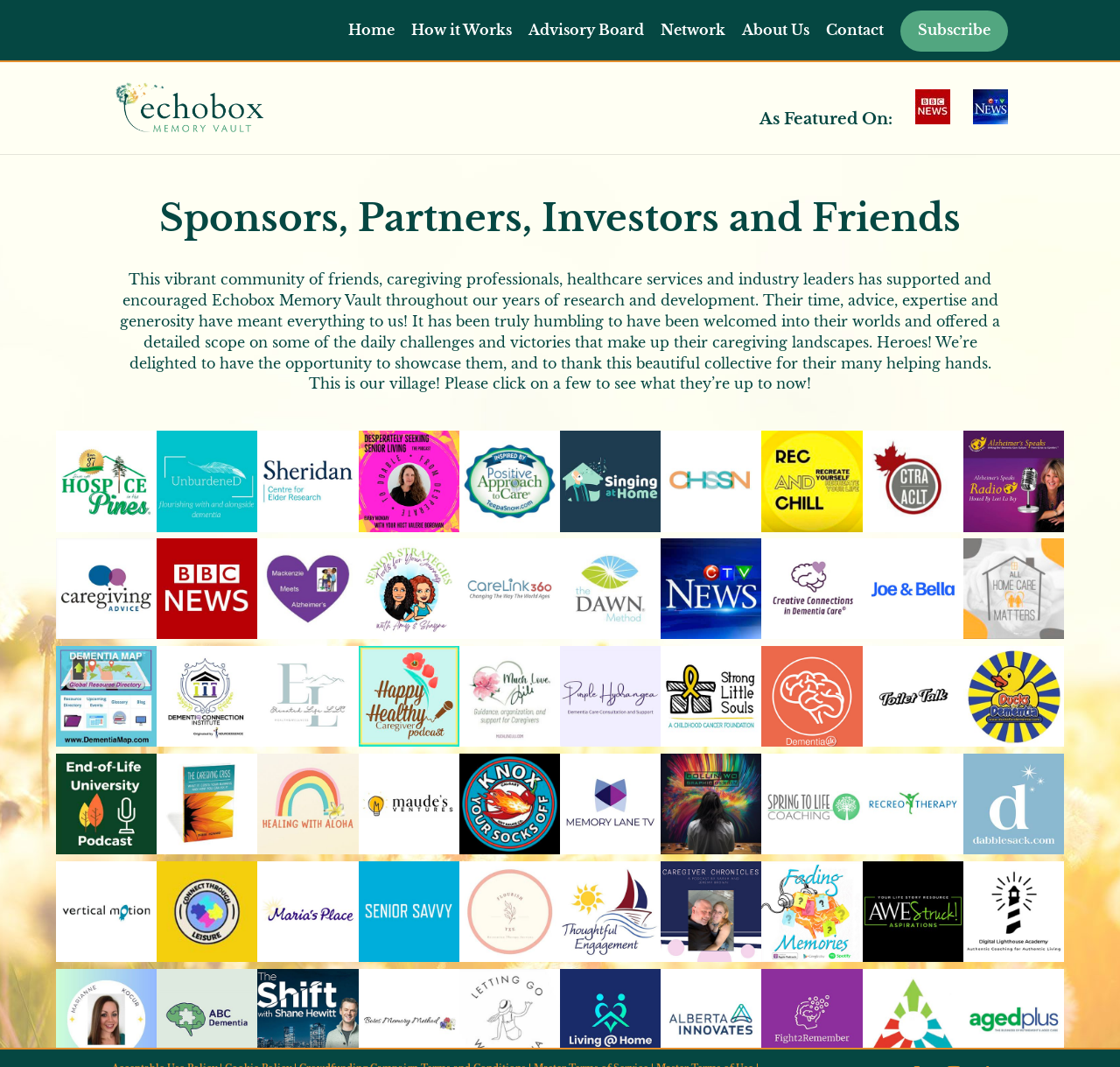Are there any media outlets listed as sponsors?
Please give a detailed and elaborate answer to the question based on the image.

I saw the links 'BBC' and 'CTV' with their corresponding images, which are media outlets, listed as sponsors on the webpage.